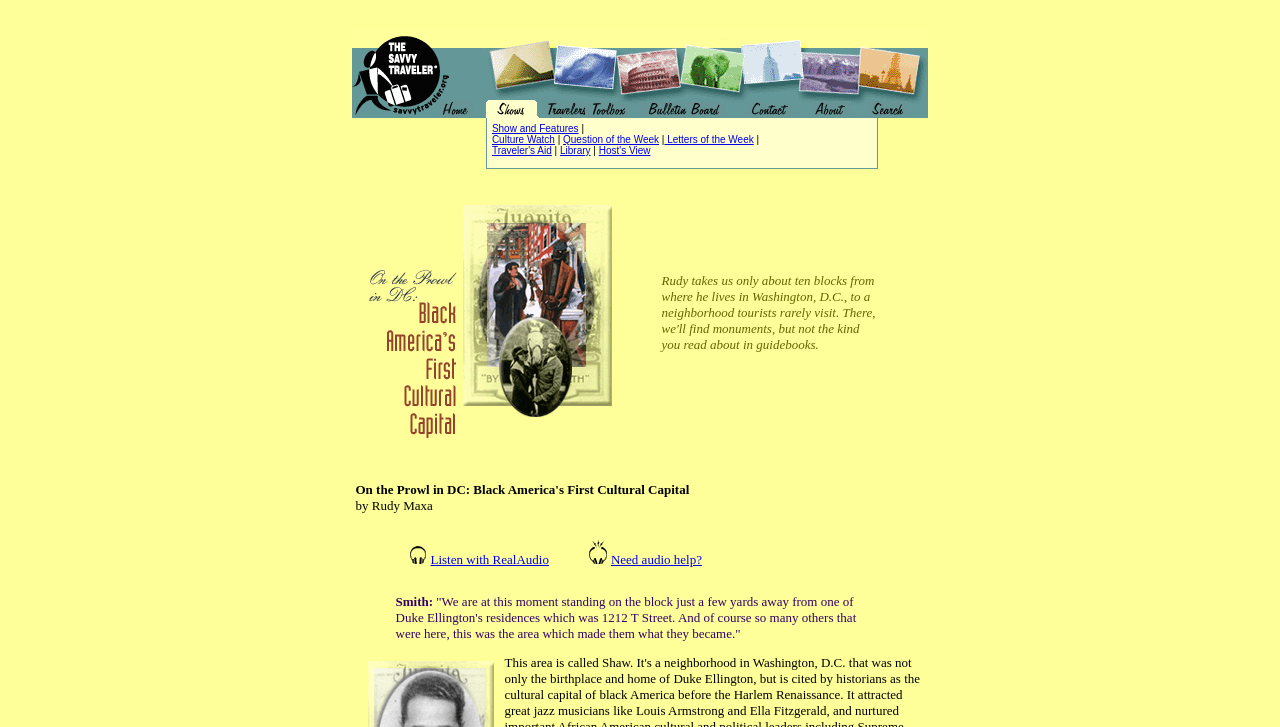Articulate a complete and detailed caption of the webpage elements.

The webpage is about Savvy Traveler, a travel destination for those engaged with the world around them and eager to explore it. At the top, there is a layout table with a row containing a table cell with the title "Black America's First Cultural Capital" and an image associated with it. Below this, there is a navigation menu with links to "Home", "Shows", "Before You Go", "Bulletin Board", "Contact", "About", and "Search", each accompanied by an image.

To the right of the navigation menu, there is a table cell containing a list of links to "Show and Features", "Culture Watch", "Question of the Week", "Letters of the Week", "Traveler's Aid", "Library", and "Host's View". Below this, there is a blockquote with a static text "by Rudy Maxa".

The main content of the webpage is a blockquote with a title "Black America's First Cultural Capital" and an image associated with it. Below the title, there is a blockquote with a quote from Smith, describing the location of Duke Ellington's residence. To the right of the quote, there is a blockquote with a Real Audio link, allowing users to listen to the audio with RealAudio, along with a help link for those who need audio assistance.

Overall, the webpage appears to be a travel guide or article about Black America's First Cultural Capital, with navigation links, images, and audio content.